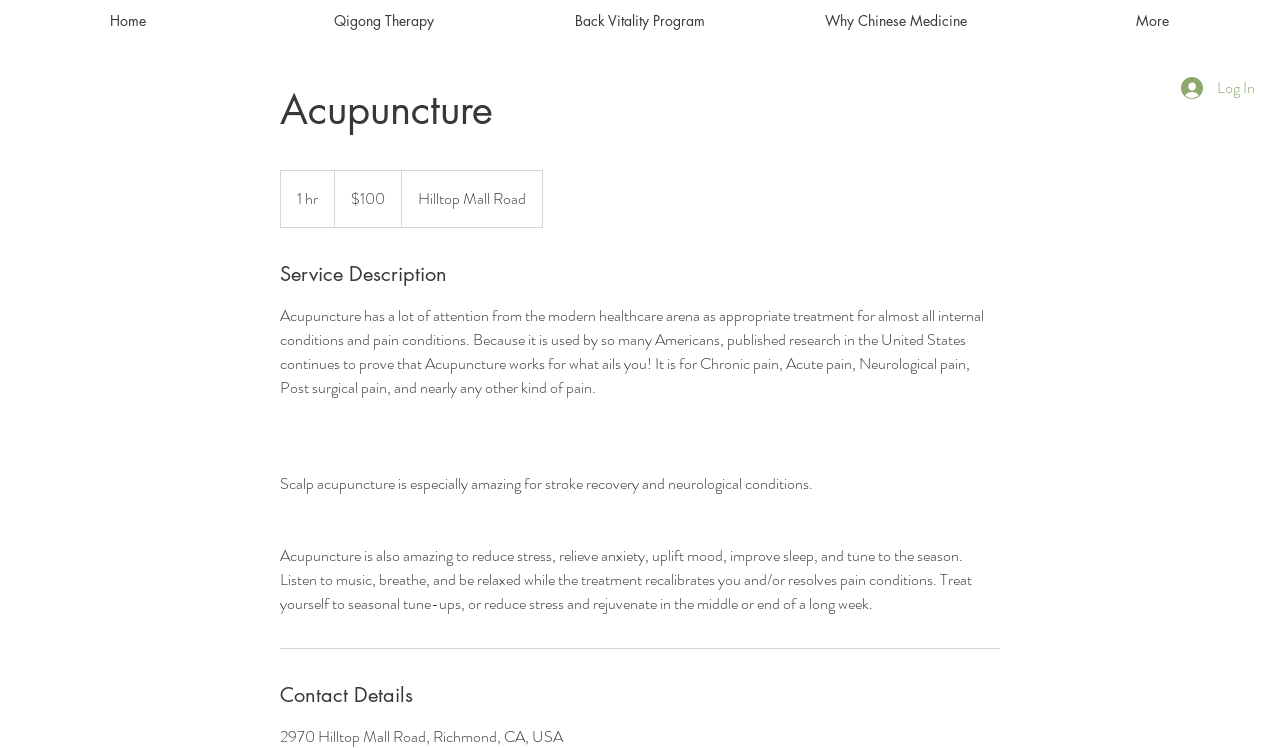Give a short answer to this question using one word or a phrase:
What is the theme of the webpage?

Acupuncture and Chinese Medicine